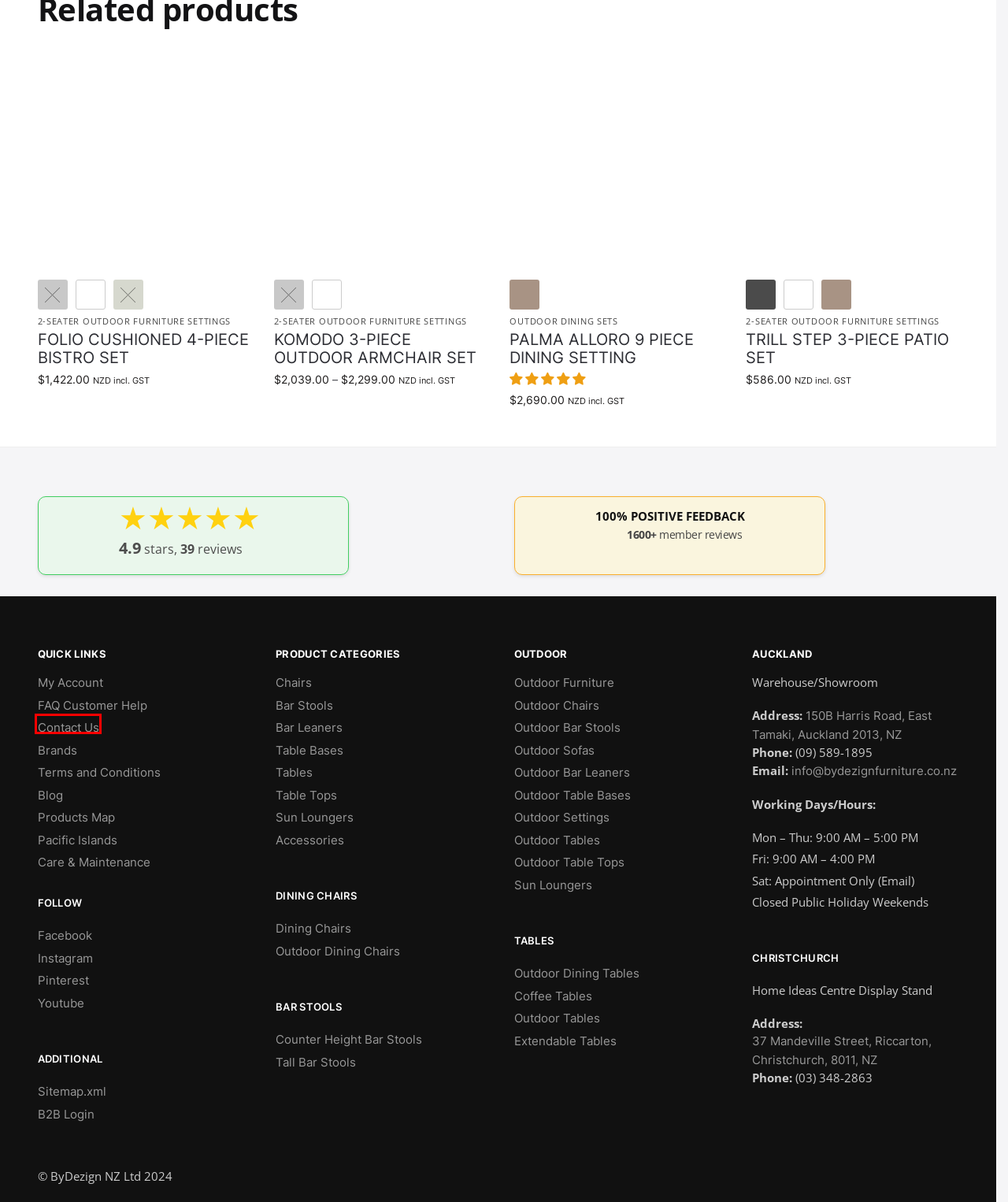Examine the webpage screenshot and identify the UI element enclosed in the red bounding box. Pick the webpage description that most accurately matches the new webpage after clicking the selected element. Here are the candidates:
A. Trill Step 3-Piece Patio Set by NARDI - ByDezign Furniture NZ
B. Komodo 3-Piece Outdoor Armchair Set - ByDezign Furniture NZ
C. Product Care and Maintenance - ByDezign Furniture NZ
D. Contact us - ByDezign Furniture NZ
E. Palma Alloro 9 Piece Dining Setting - ByDezign Furniture NZ
F. Folio Cushioned 4-Piece Bistro Set by NARDI - ByDezign Furniture NZ
G. Outdoor Dining Sets - ByDezign Furniture NZ
H. Cin7 B2B

D